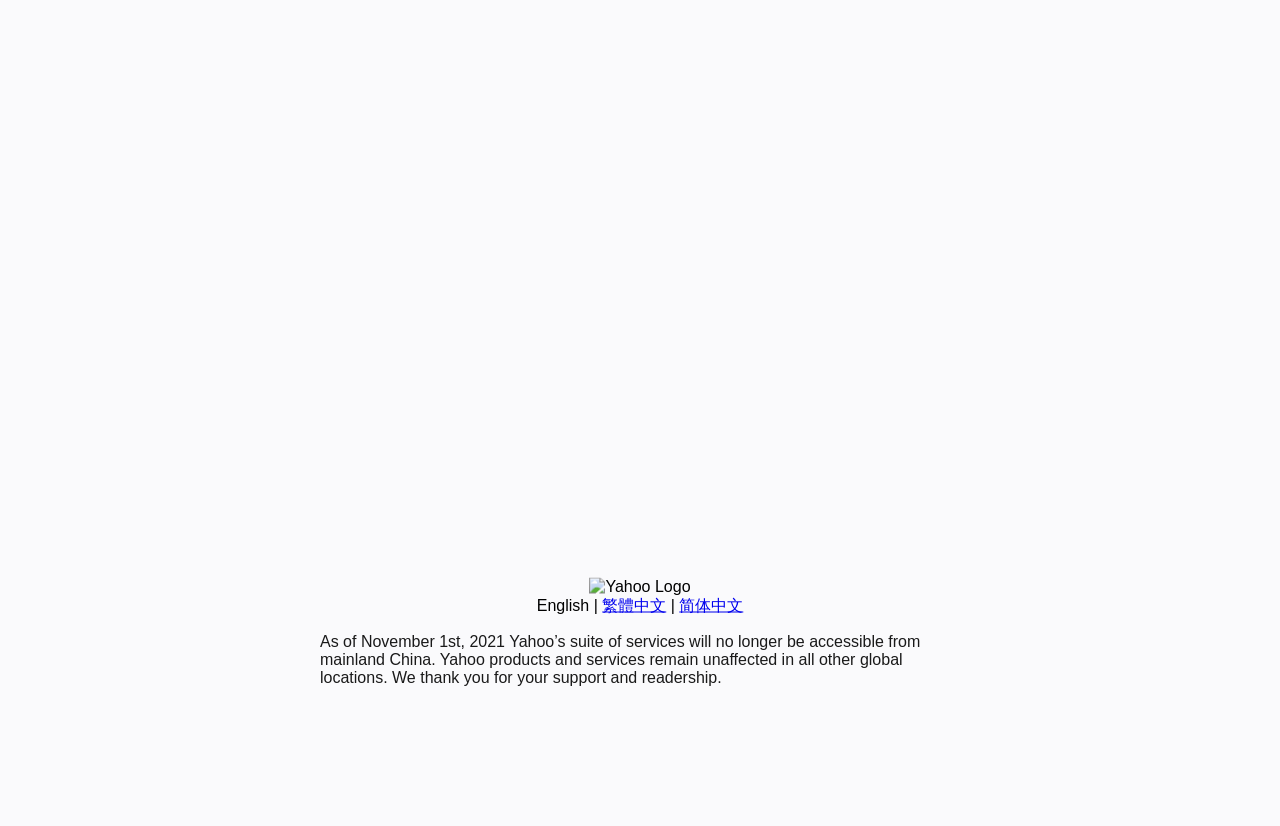Given the element description: "繁體中文", predict the bounding box coordinates of the UI element it refers to, using four float numbers between 0 and 1, i.e., [left, top, right, bottom].

[0.47, 0.722, 0.52, 0.743]